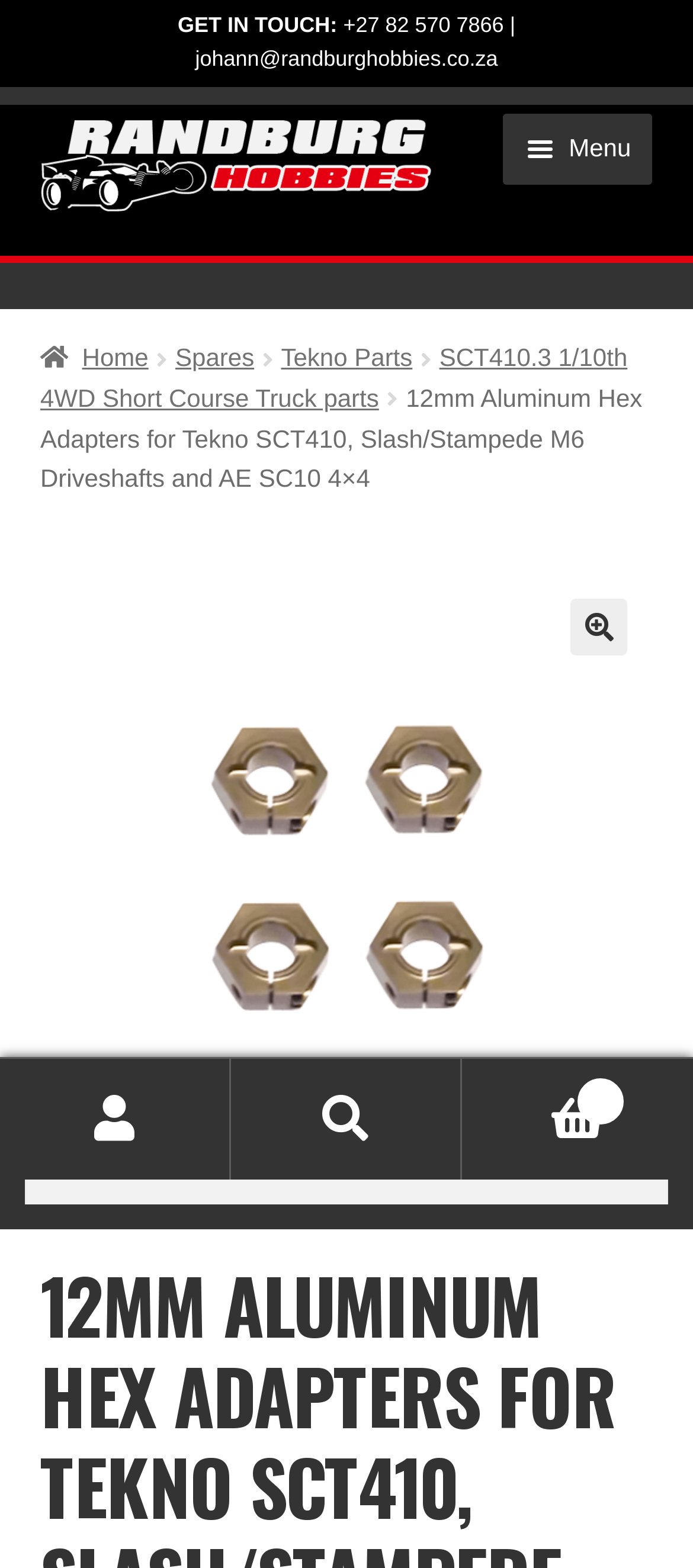Determine the bounding box coordinates for the region that must be clicked to execute the following instruction: "View 'MY ACCOUNT'".

[0.0, 0.675, 0.333, 0.752]